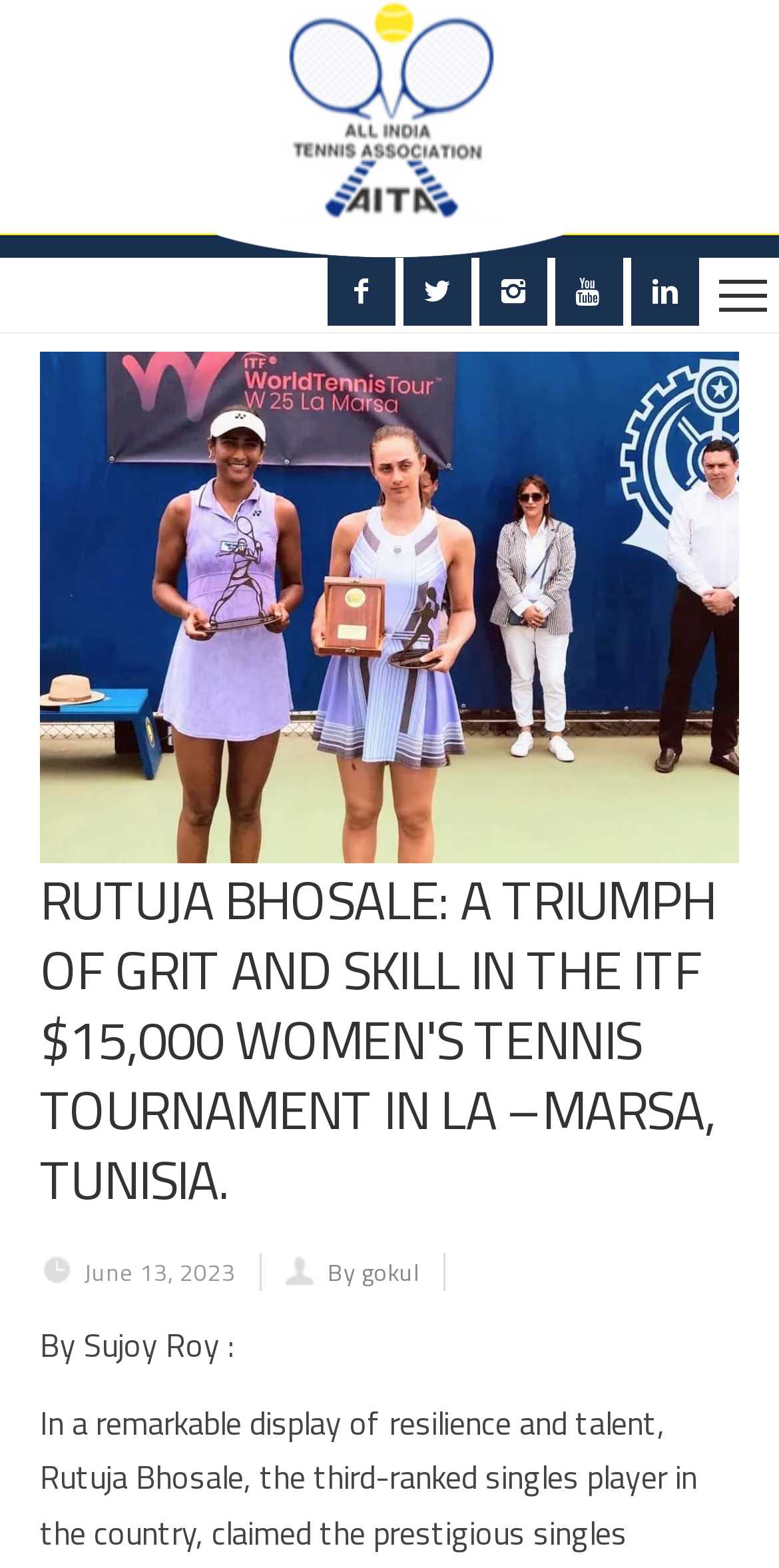Answer the following in one word or a short phrase: 
What is the name of the tennis player mentioned?

Rutuja Bhosale